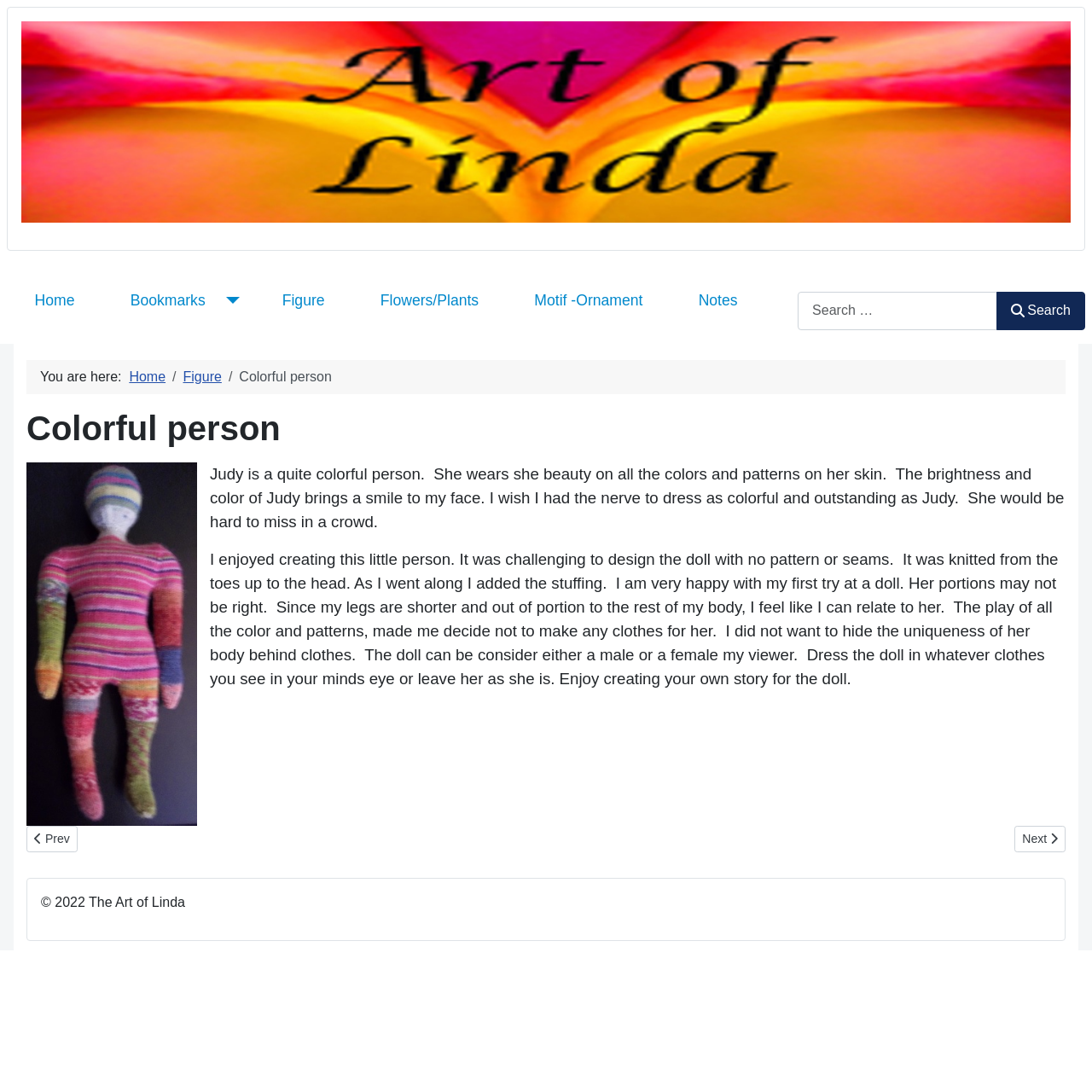Mark the bounding box of the element that matches the following description: "parent_node: Bookmarks aria-label="Bookmarks"".

[0.2, 0.262, 0.219, 0.288]